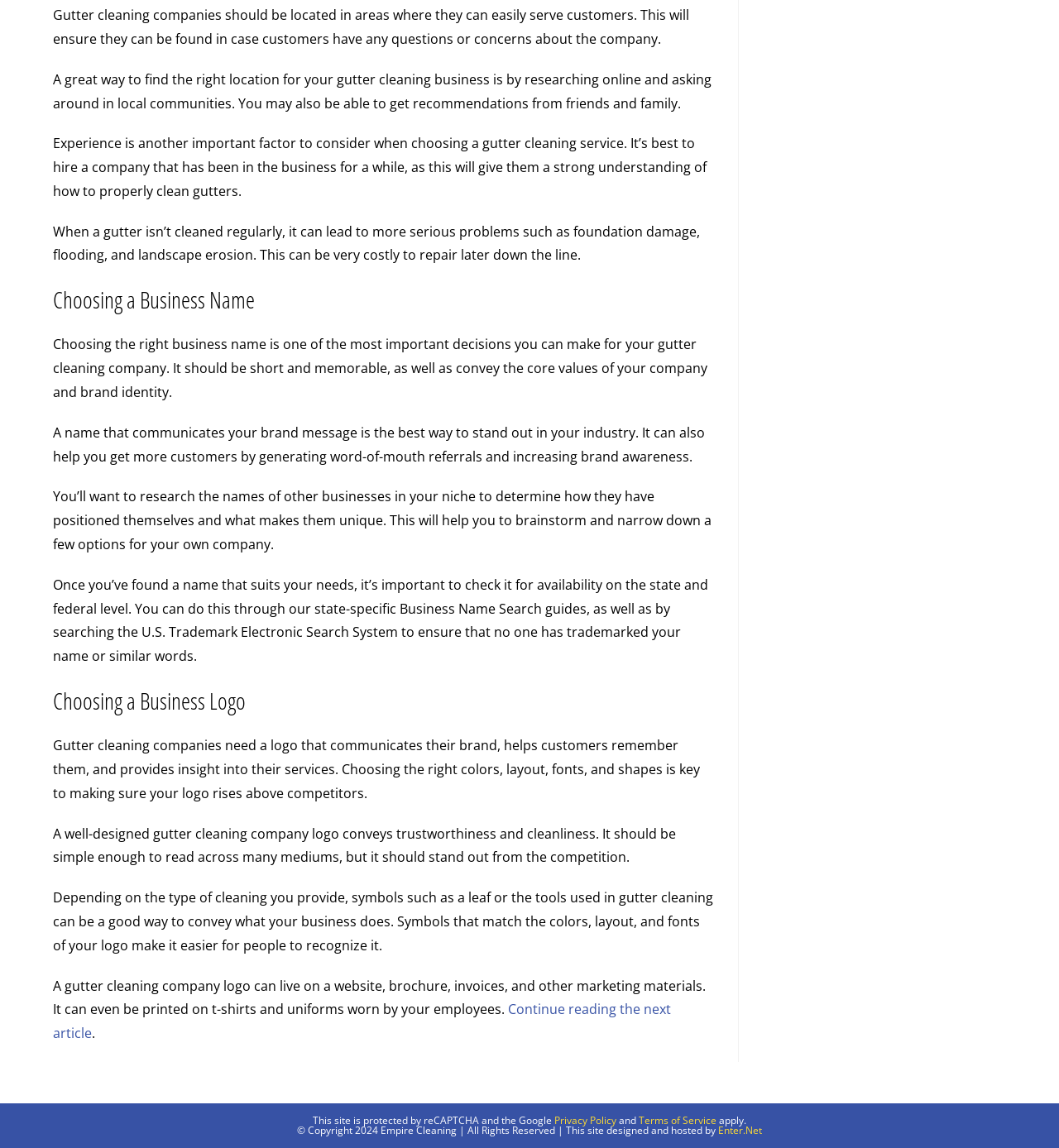Given the element description: "Continue reading the next article", predict the bounding box coordinates of this UI element. The coordinates must be four float numbers between 0 and 1, given as [left, top, right, bottom].

[0.05, 0.871, 0.634, 0.908]